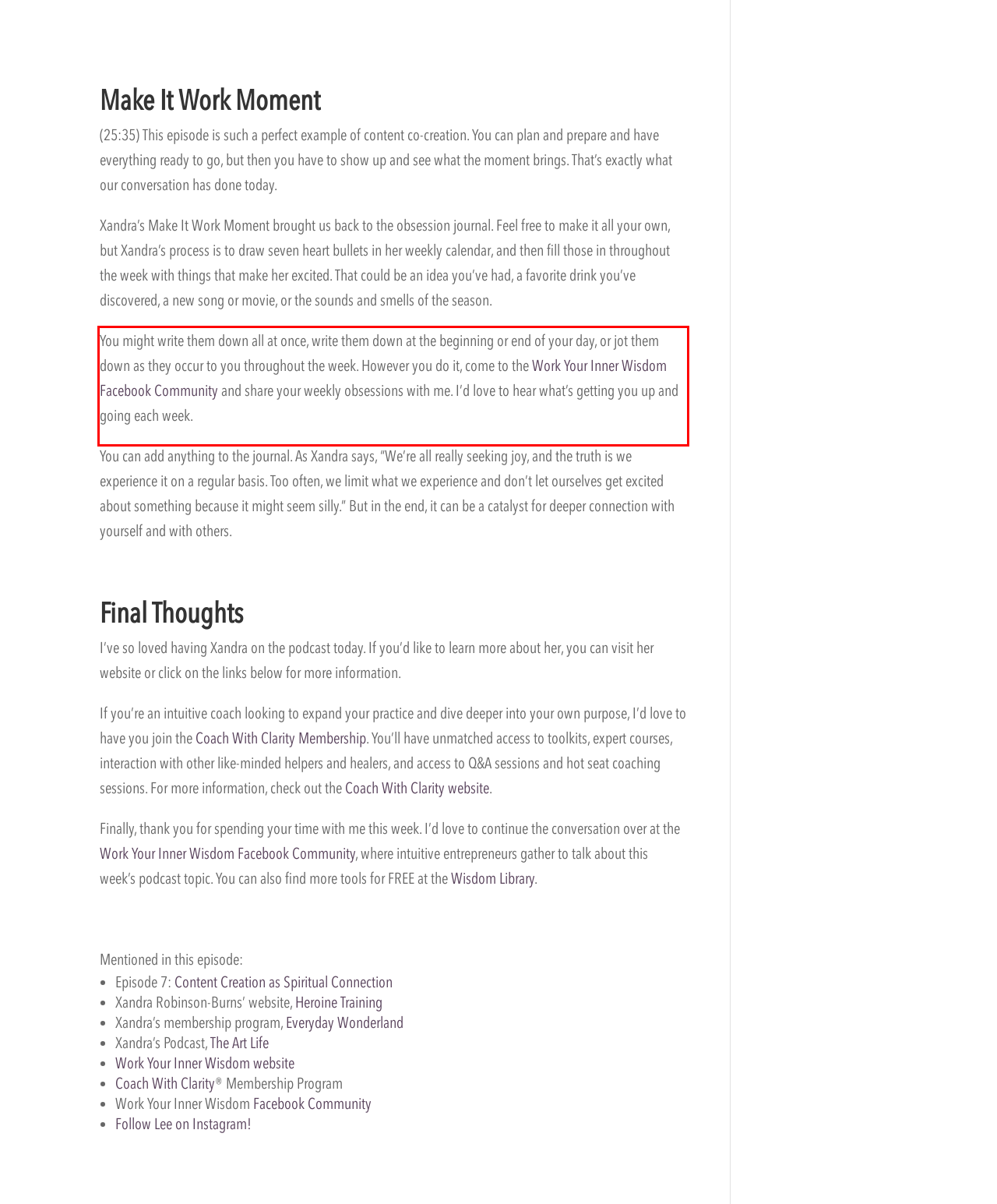With the given screenshot of a webpage, locate the red rectangle bounding box and extract the text content using OCR.

You might write them down all at once, write them down at the beginning or end of your day, or jot them down as they occur to you throughout the week. However you do it, come to the Work Your Inner Wisdom Facebook Community and share your weekly obsessions with me. I’d love to hear what’s getting you up and going each week.